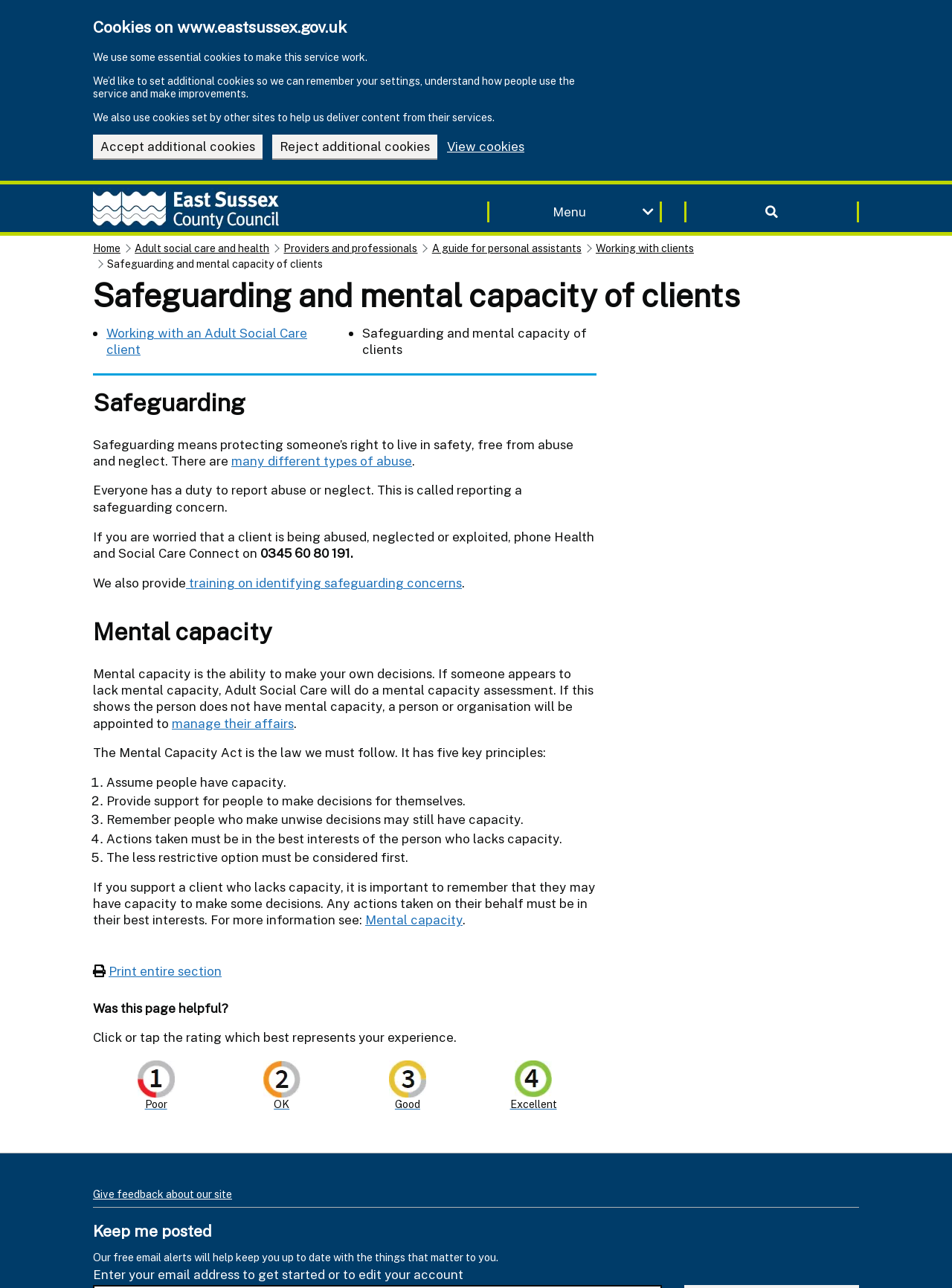Highlight the bounding box coordinates of the region I should click on to meet the following instruction: "View 'Mental capacity' information".

[0.384, 0.708, 0.486, 0.72]